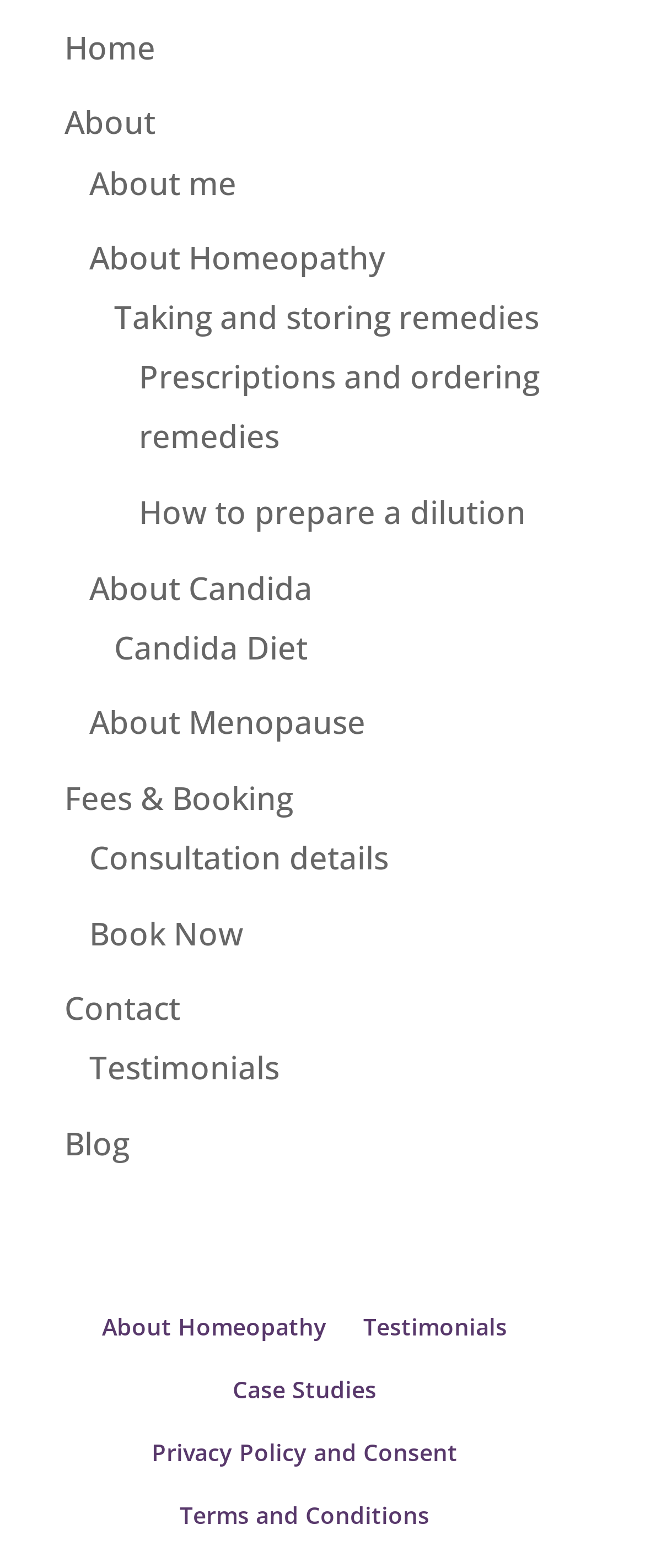Locate the bounding box coordinates of the segment that needs to be clicked to meet this instruction: "go to home page".

[0.1, 0.017, 0.241, 0.044]